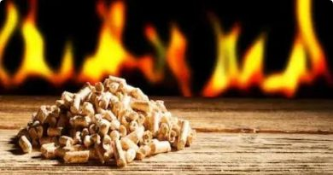Convey a rich and detailed description of the image.

The image features a close-up view of wood pellets arranged on a wooden surface, with a vivid backdrop of flames flickering in hues of orange, yellow, and red. This striking contrast highlights the primary focus on the pellets, which are commonly used as a fuel source for heating, cooking, or in industrial applications. The flames suggest a high-energy environment, implying the pellets' role in generating heat. This imagery connects to discussions surrounding calorific values, emphasizing the importance of these pellets in energy production and their efficiency as a sustainable fuel option. The composition balances the natural texture of the wood with the dynamic motion of the fire, creating an engaging visual representation of energy and warmth.